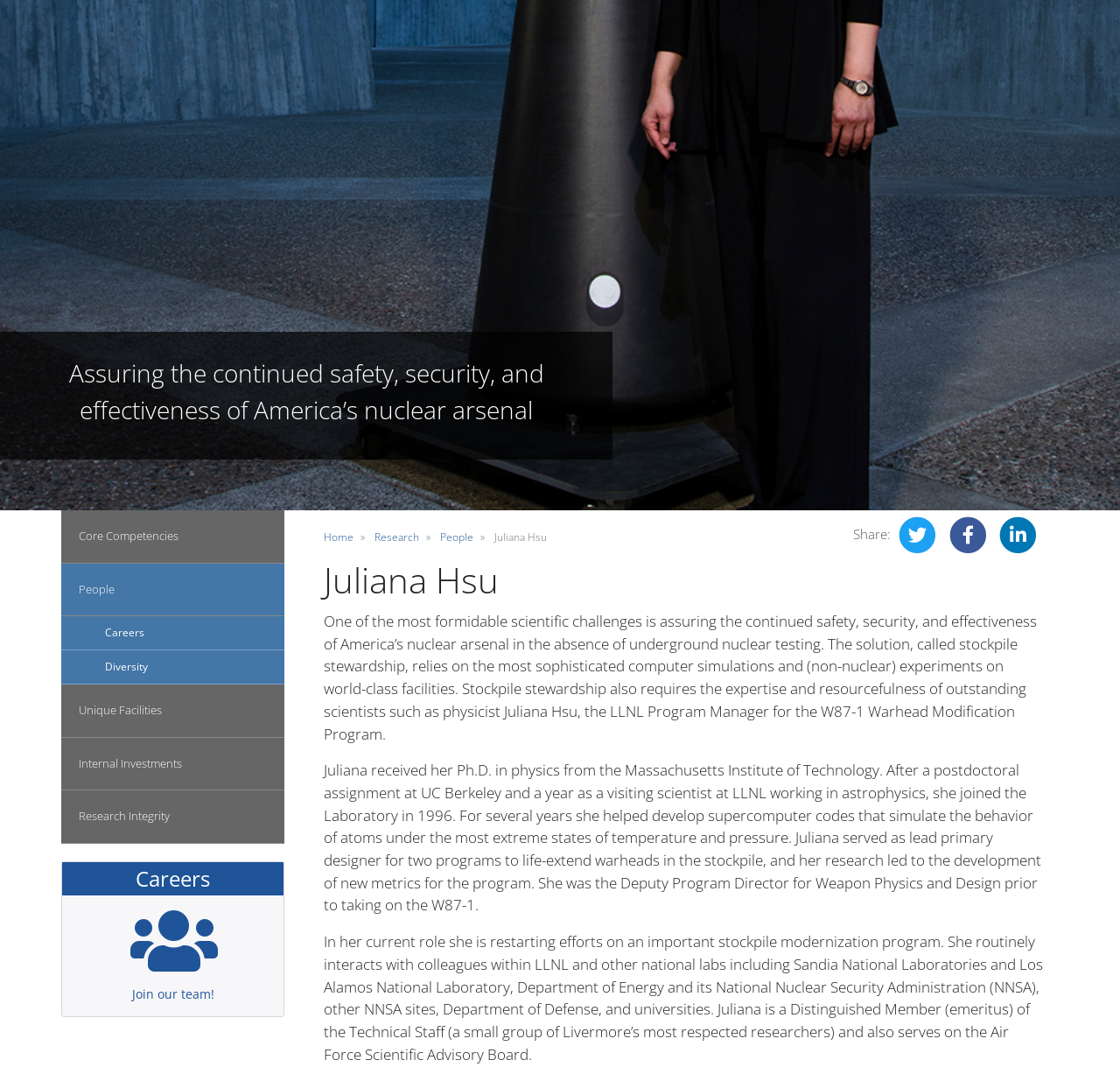Determine the bounding box for the UI element that matches this description: "Join our team!".

[0.055, 0.923, 0.253, 0.953]